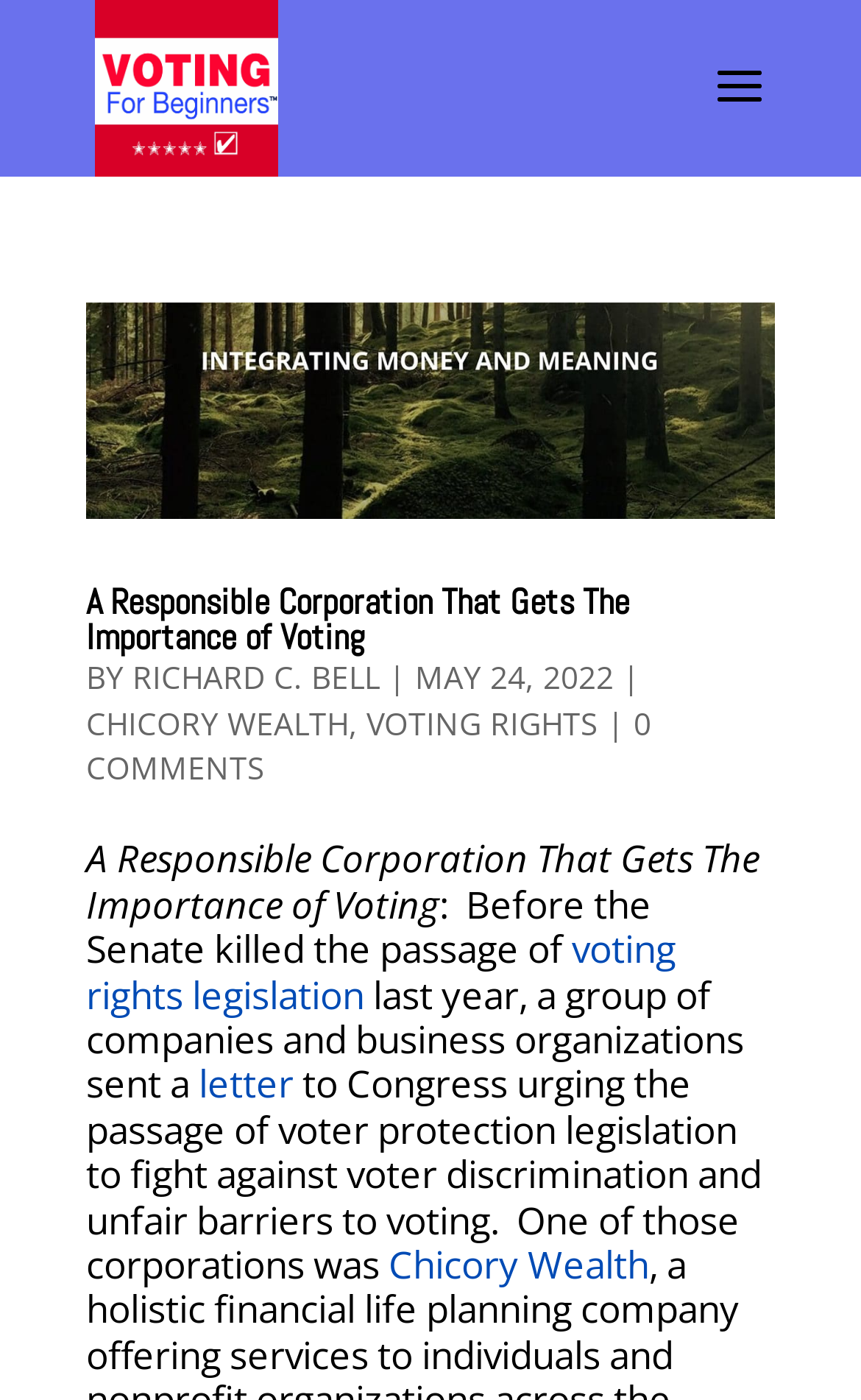Explain the contents of the webpage comprehensively.

The webpage is about Richard C. Bell, an author at Voting For Beginners™. At the top, there is a link to Voting For Beginners™, accompanied by an image with the same name. Below this, there is a prominent link and heading titled "A Responsible Corporation That Gets The Importance of Voting", which is accompanied by an image. 

To the right of the heading, there is a link to the same title, and below it, there is a "BY" label followed by a link to the author's name, Richard C. Bell. The date "MAY 24, 2022" is placed to the right of the author's name. 

Underneath, there are three links: "CHICORY WEALTH", "VOTING RIGHTS", and "0 COMMENTS". The "VOTING RIGHTS" link is in the middle, with a vertical bar separating it from the other two links. 

The main content of the webpage is an article titled "A Responsible Corporation That Gets The Importance of Voting". The article begins with a brief introduction, followed by a link to "voting rights legislation". The text continues, discussing a letter sent to Congress by a group of companies, including Chicory Wealth, urging the passage of voter protection legislation.